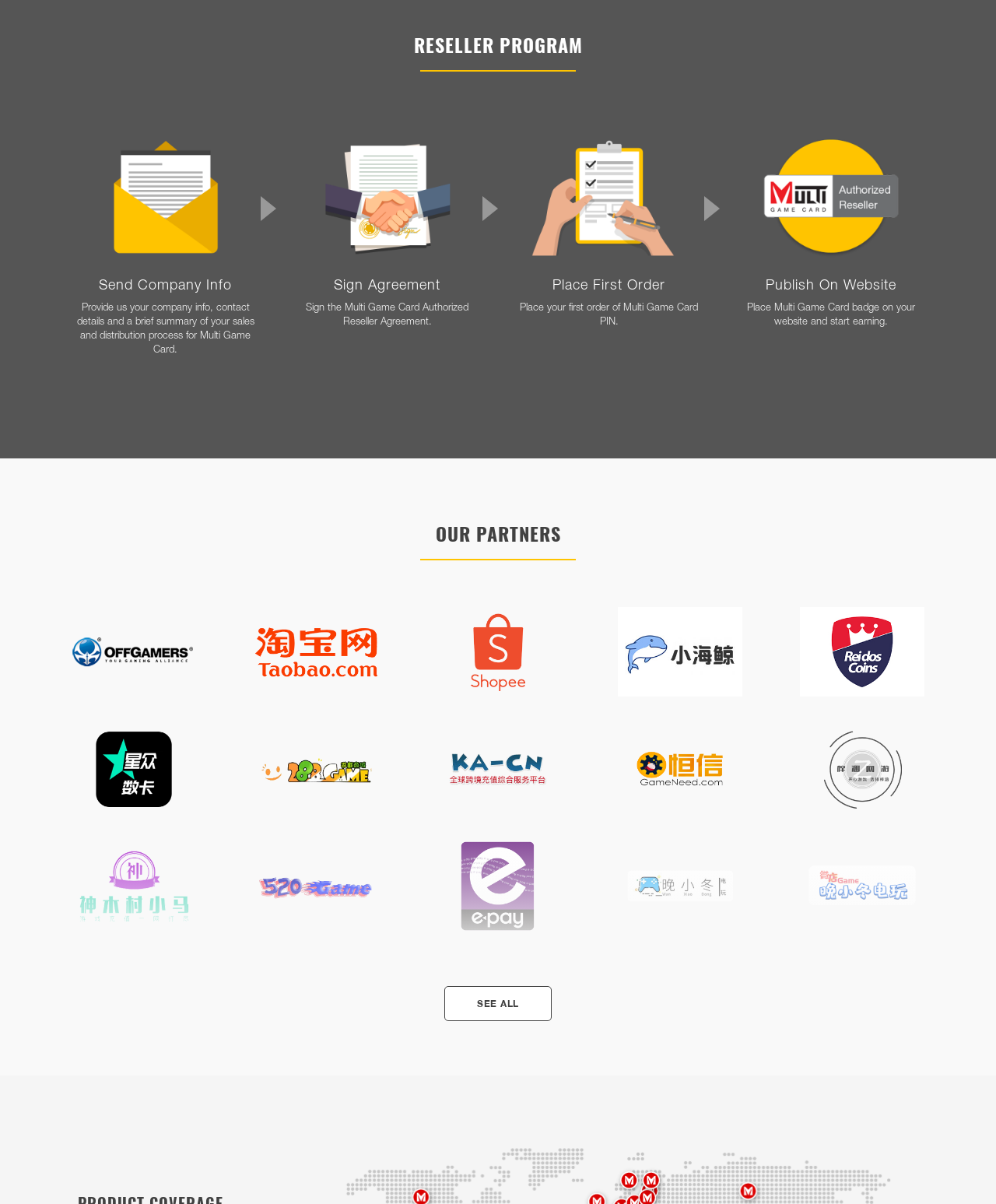Using the description "alt="520Game" title="520Game"", locate and provide the bounding box of the UI element.

[0.239, 0.768, 0.395, 0.775]